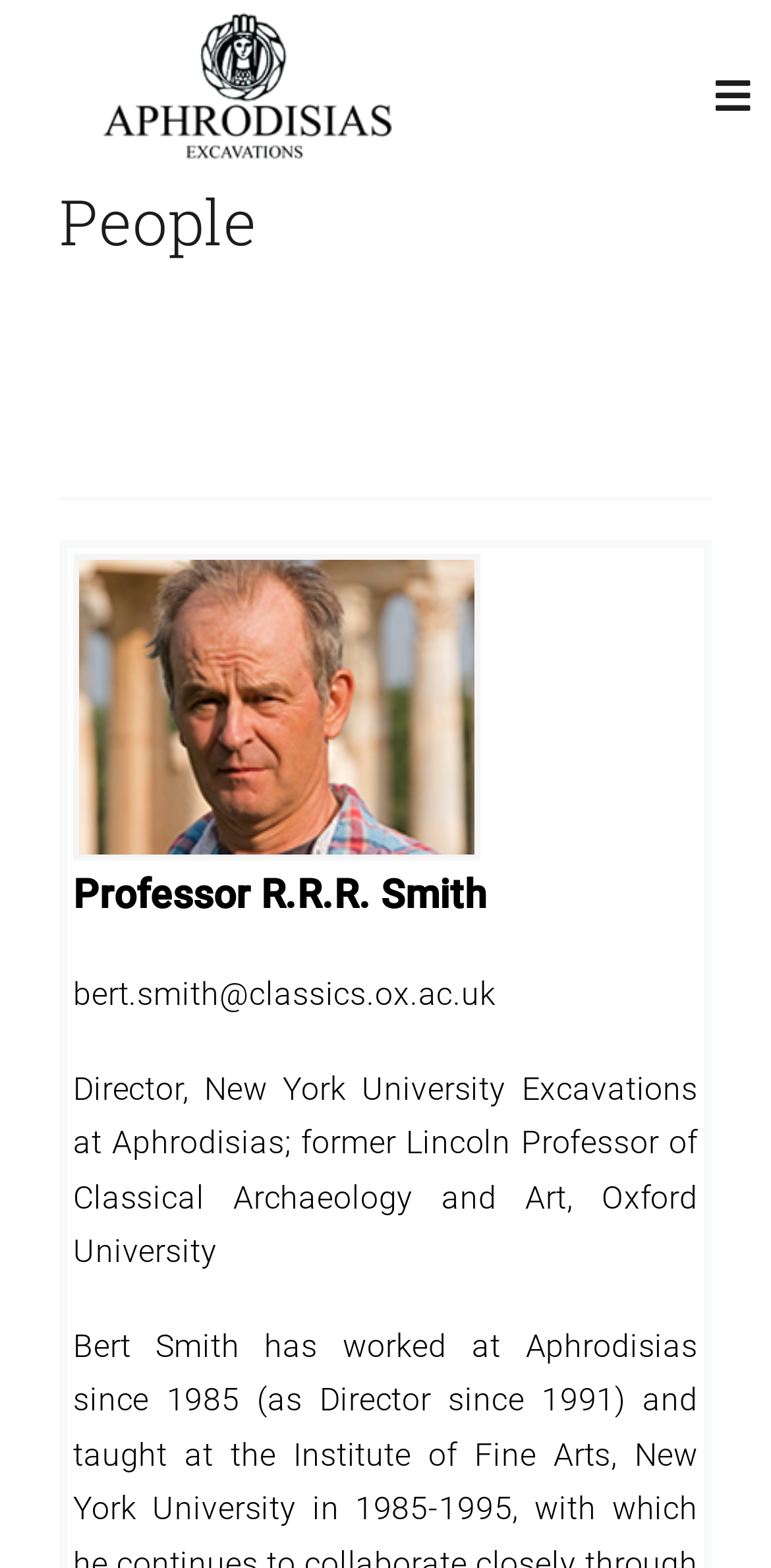Determine the bounding box coordinates for the element that should be clicked to follow this instruction: "View Professor R.R.R. Smith's profile". The coordinates should be given as four float numbers between 0 and 1, in the format [left, top, right, bottom].

[0.095, 0.555, 0.631, 0.585]